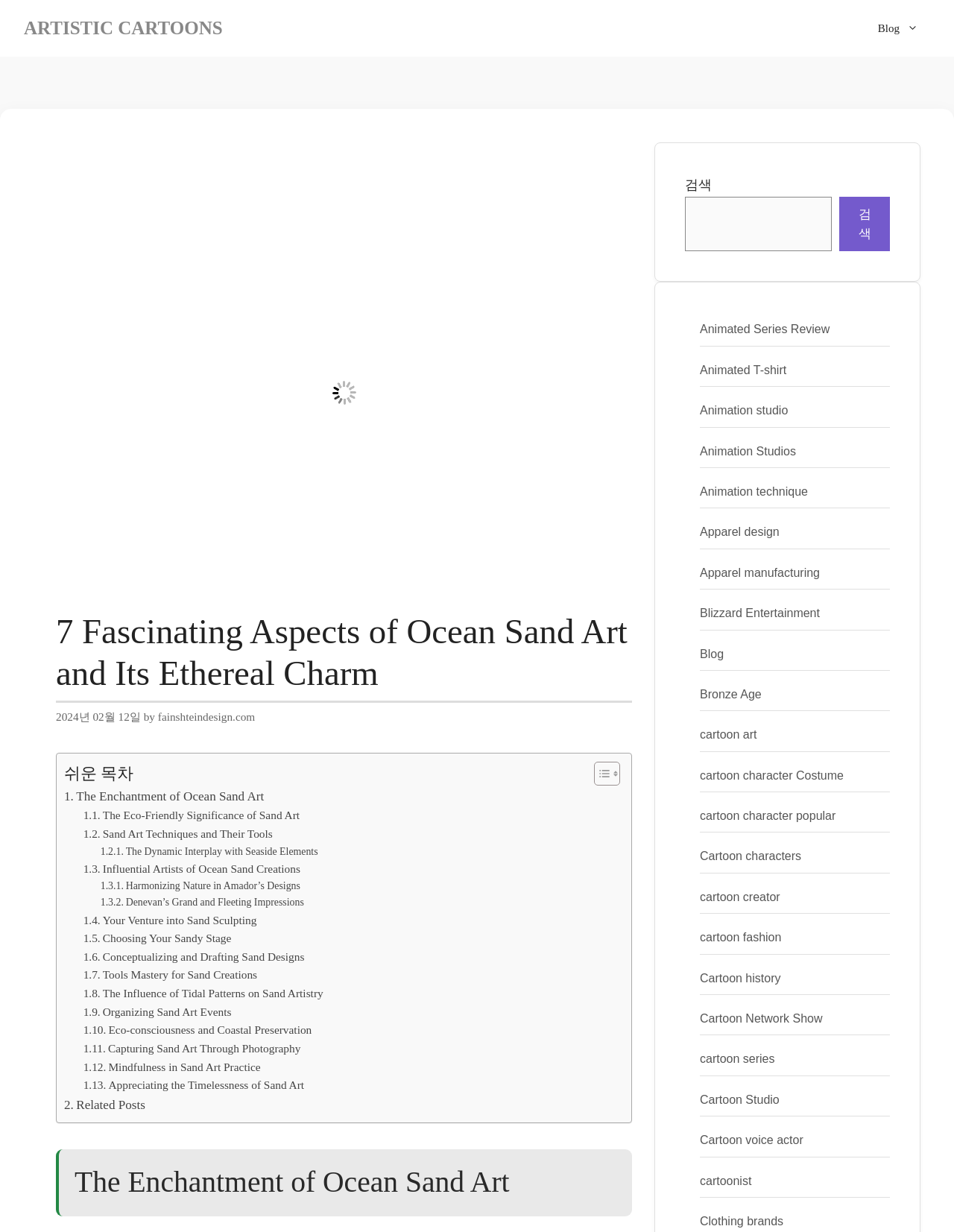What is the date of the article?
Based on the image, provide your answer in one word or phrase.

2024년 02월 12일